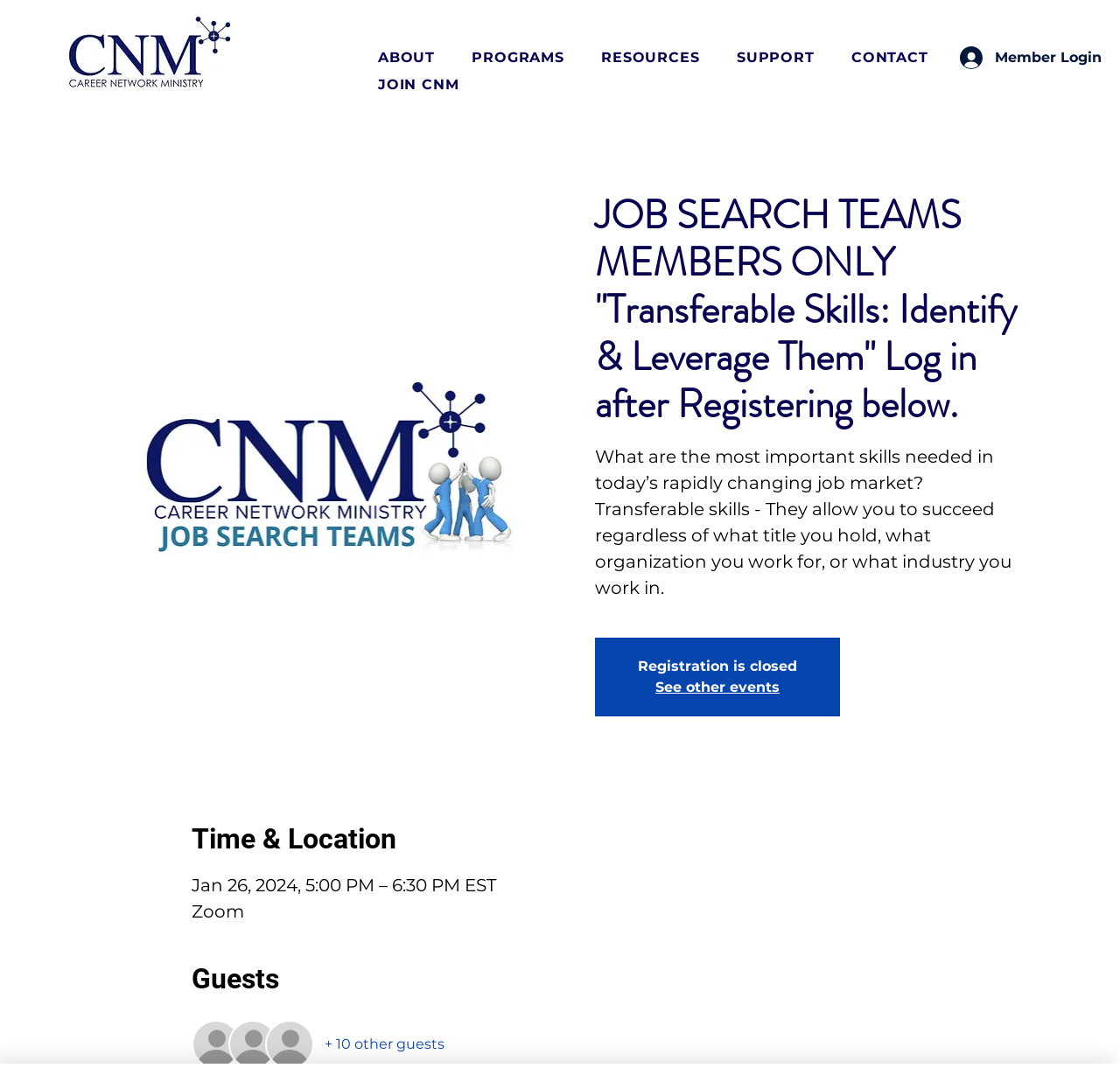Locate and extract the headline of this webpage.

JOB SEARCH TEAMS MEMBERS ONLY "Transferable Skills: Identify & Leverage Them" Log in after Registering below.